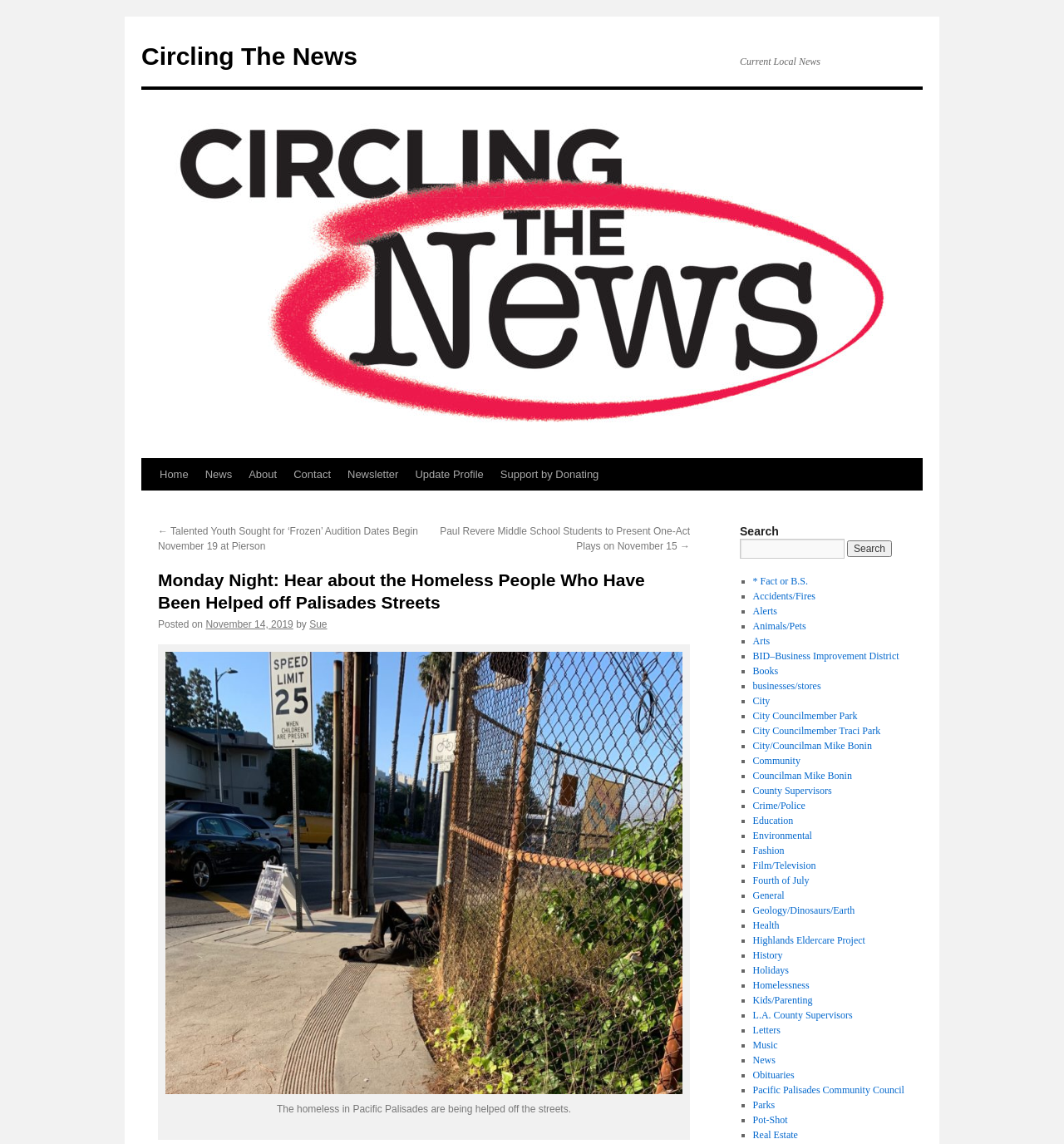Respond with a single word or phrase to the following question: What is the topic of the current news?

Homeless people